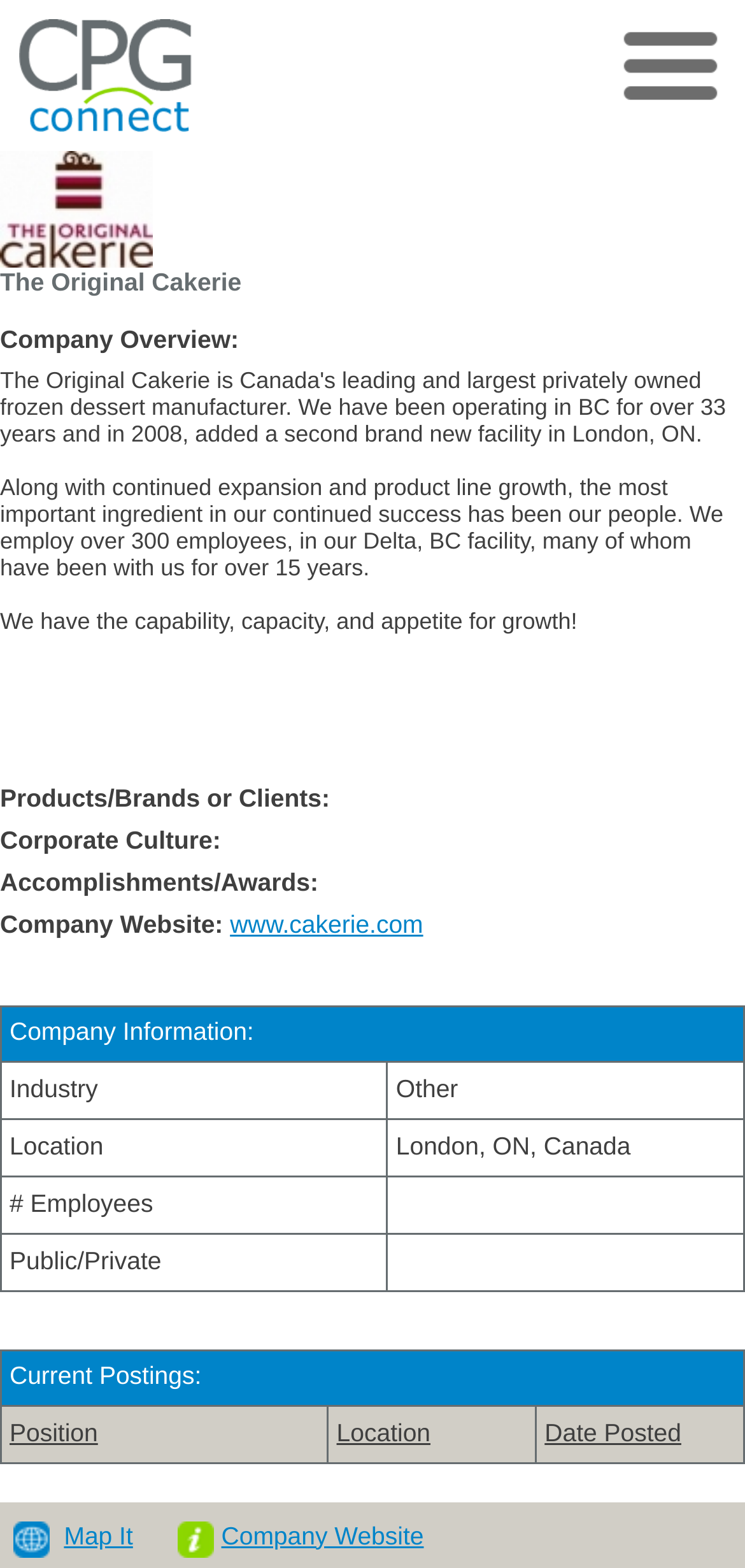What is the company's website?
Please provide a single word or phrase as your answer based on the image.

www.cakerie.com